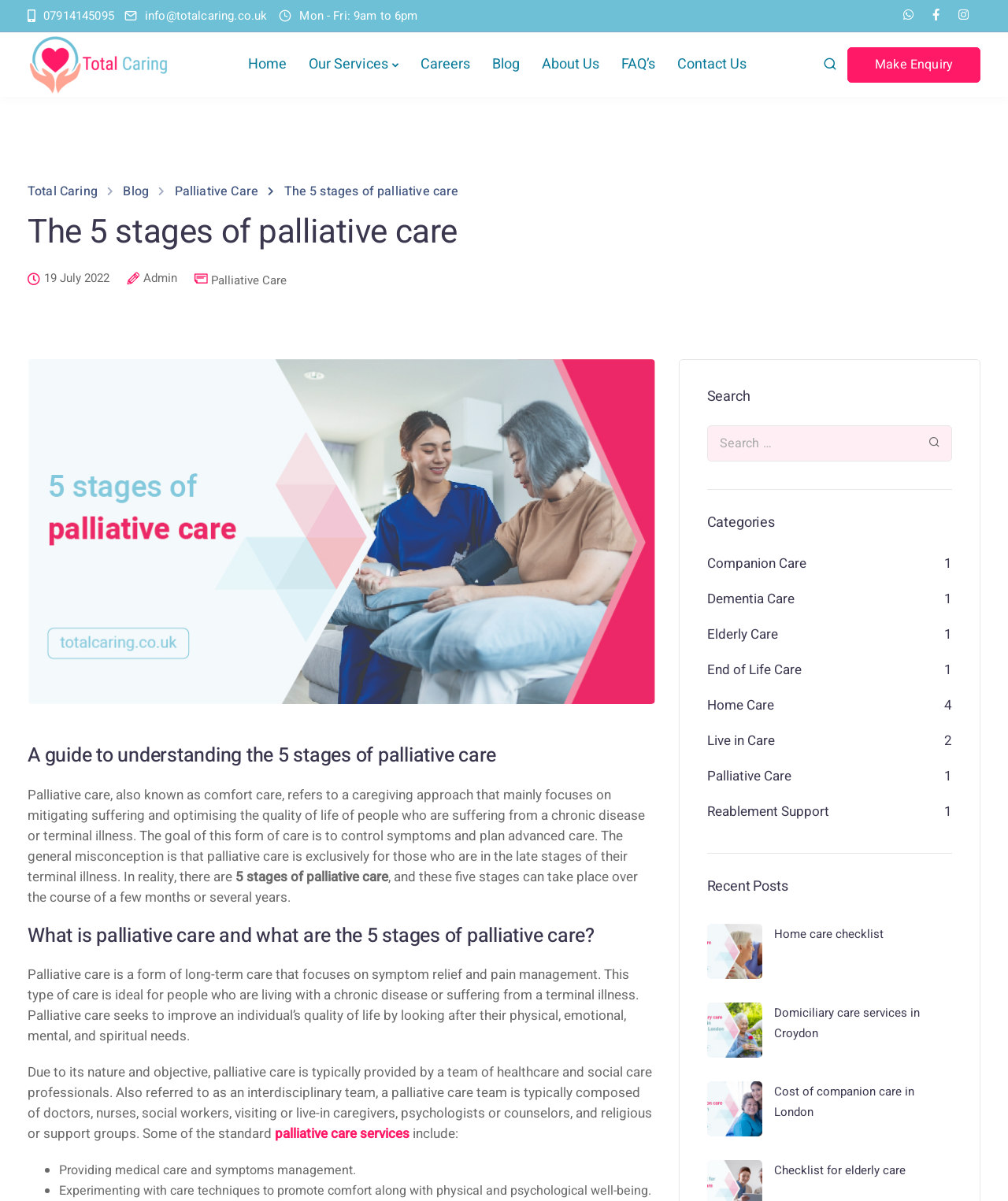Describe all the significant parts and information present on the webpage.

The webpage is about the 5 stages of palliative care, provided by Total Caring. At the top, there is a navigation menu with links to "Home", "Our Services", "Careers", "Blog", "About Us", "FAQ's", and "Contact Us". Below the navigation menu, there is a section with a phone number, email address, and business hours. 

On the left side, there is a logo of Total Caring, and below it, there are social media links. On the right side, there is a call-to-action button "Make Enquiry". 

The main content of the webpage is divided into sections. The first section has a heading "The 5 stages of palliative care" and a brief introduction to palliative care. Below it, there is an image related to the 5 stages of palliative care. 

The next section has a heading "A guide to understanding the 5 stages of palliative care" and provides a detailed explanation of palliative care, its goals, and its benefits. This section is followed by another section with a heading "What is palliative care and what are the 5 stages of palliative care?" which further explains the concept of palliative care and its services.

The webpage also has a search bar and a categories section on the right side, which lists various care services such as Companion Care, Dementia Care, Elderly Care, and more. Below the categories section, there is a "Recent Posts" section that lists three recent blog posts with images and links to the full articles.